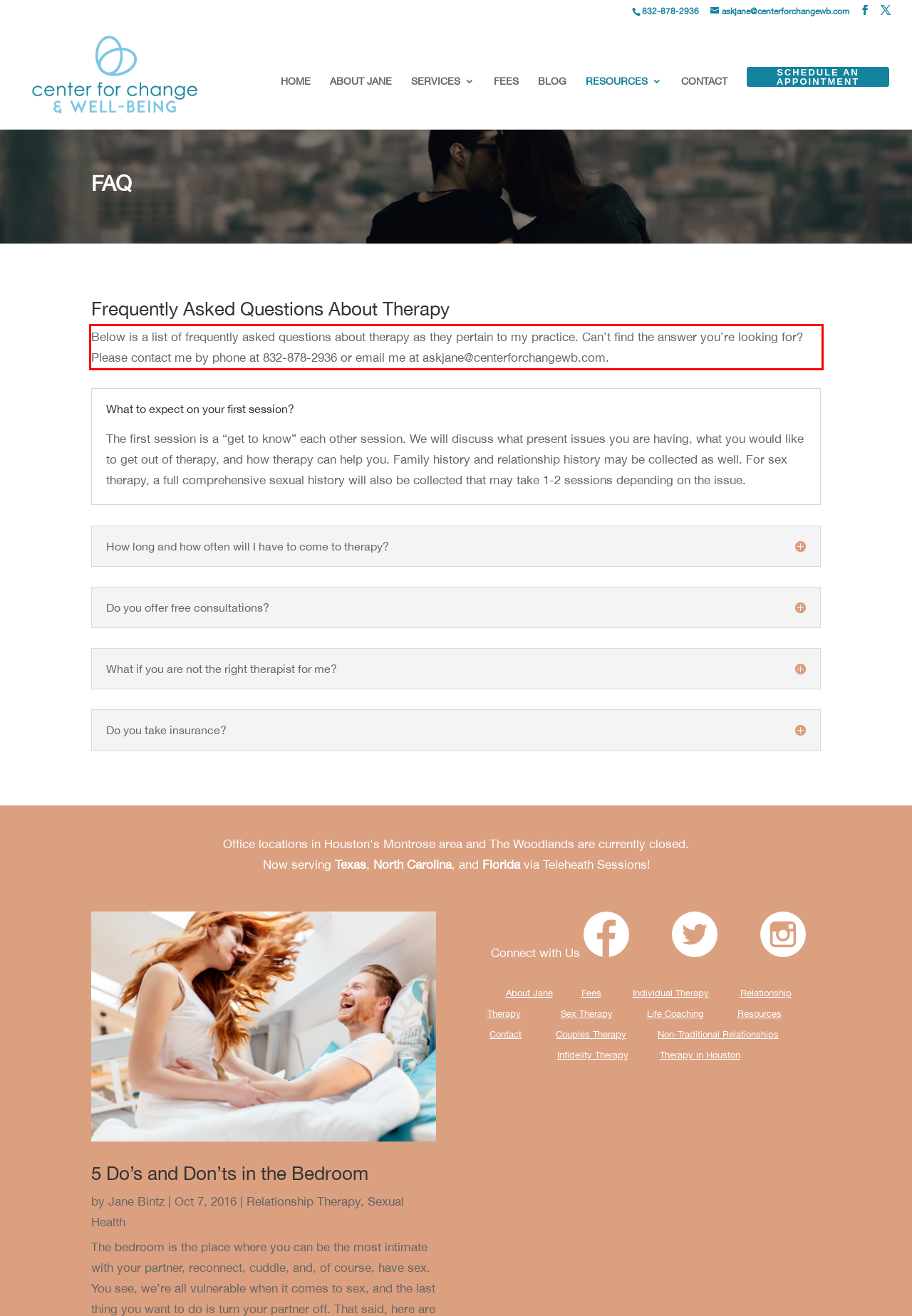Examine the webpage screenshot and use OCR to recognize and output the text within the red bounding box.

Below is a list of frequently asked questions about therapy as they pertain to my practice. Can’t find the answer you’re looking for? Please contact me by phone at 832-878-2936 or email me at askjane@centerforchangewb.com.